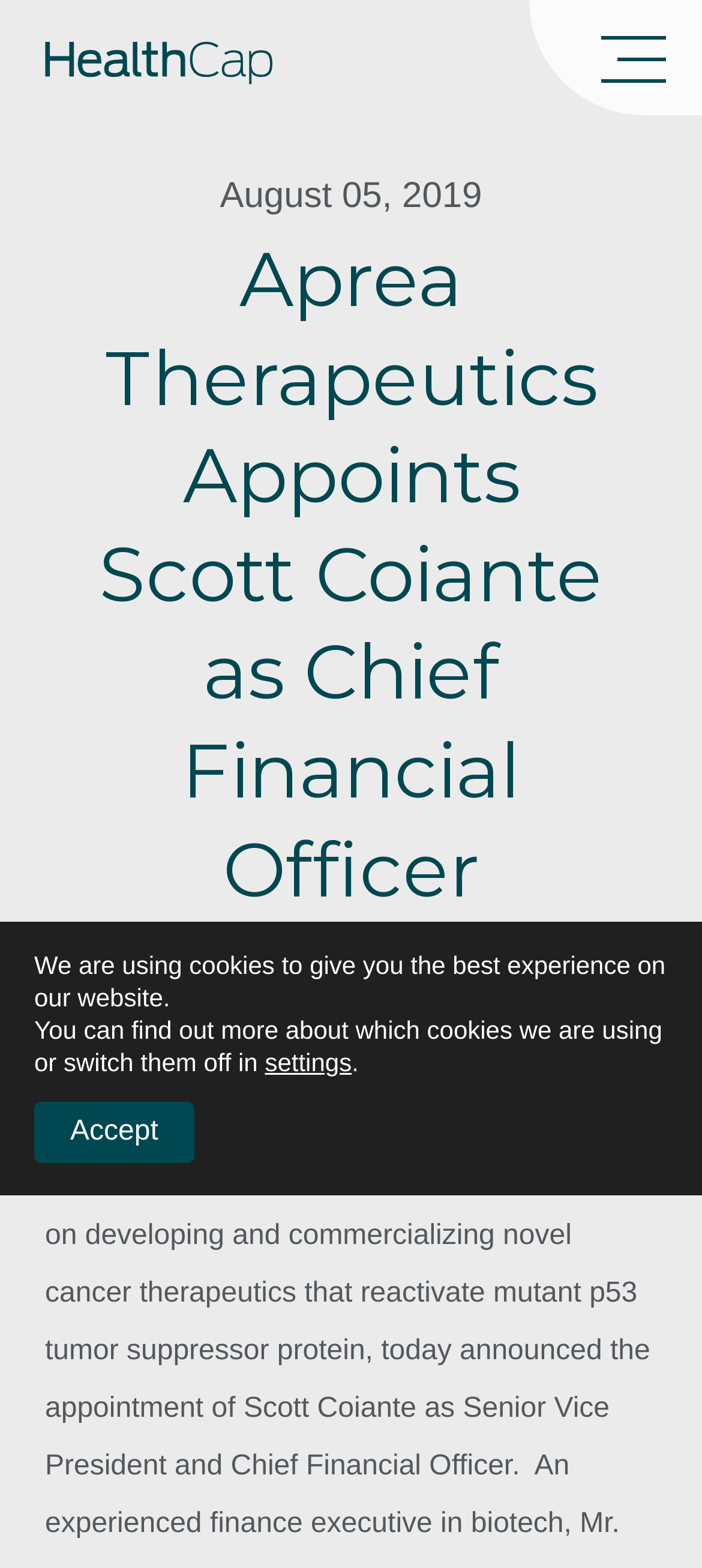Explain the webpage in detail.

The webpage is about Aprea Therapeutics, a clinical-stage biotechnology company, and its announcement of appointing Scott Coiante as Chief Financial Officer. 

At the top of the page, there is a button on the right side. Below it, there is a date "August 05, 2019" and a heading that reads "Aprea Therapeutics Appoints Scott Coiante as Chief Financial Officer". 

On the left side of the page, there are several lines of text. The first line reads "BOSTON" and "STOCKHOLM" with "and" in between. The second line reads "Aug. 5, 2019". The third line is a long paragraph that describes Aprea Therapeutics and its focus on developing novel cancer therapeutics. The paragraph also announces the appointment of Scott Coiante. 

Near the bottom of the page, there is a GDPR Cookie Banner that spans the entire width of the page. It contains three lines of text that explain the use of cookies on the website. There is also a button labeled "Accept" on the left side of the banner, and a link labeled "settings" on the right side.